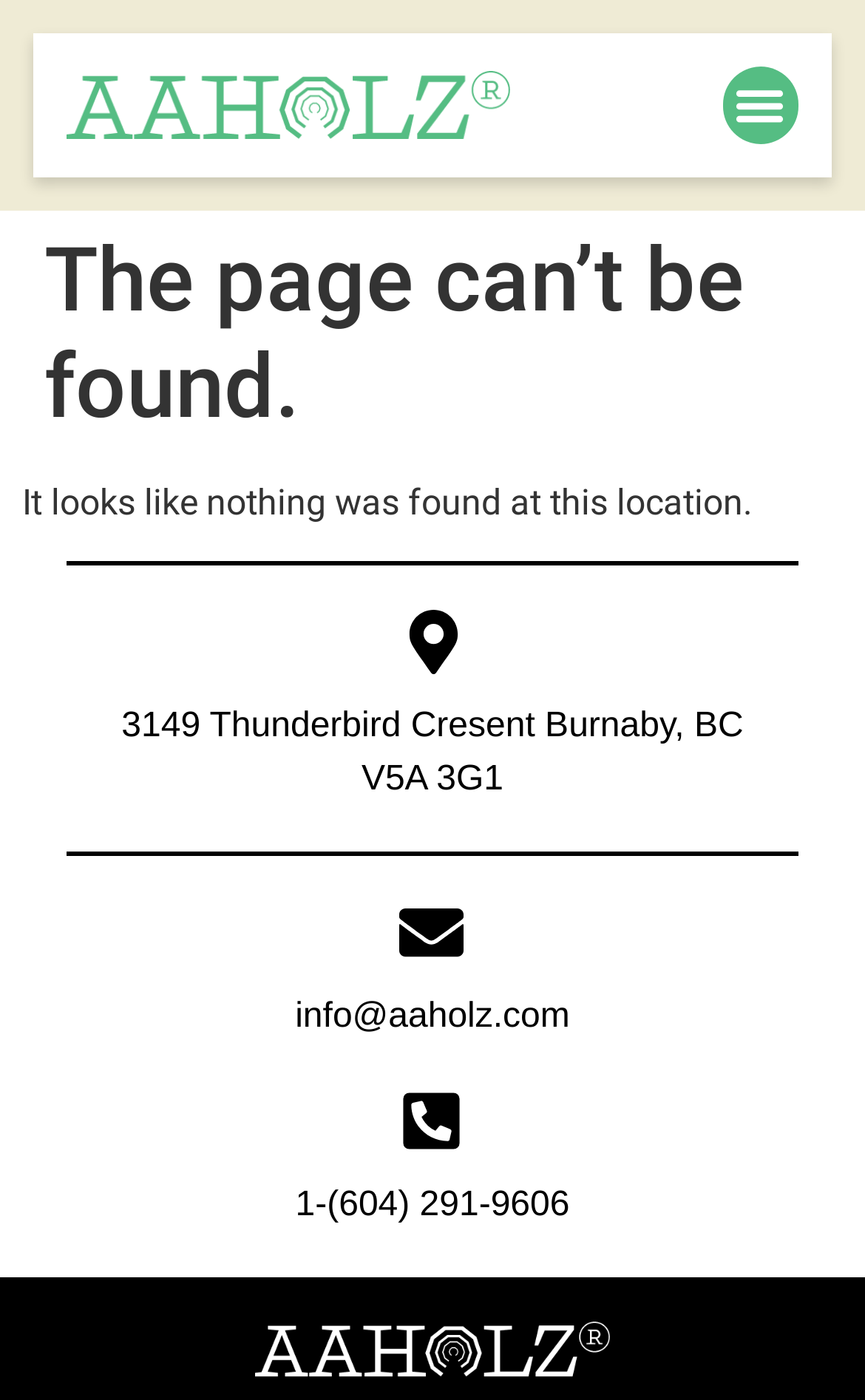Create a detailed summary of all the visual and textual information on the webpage.

The webpage displays a "Page not found" error message. At the top left, there is a link, and next to it, on the top right, a button labeled "Menu Toggle" is present. Below these elements, a main section occupies the majority of the page. 

Within the main section, a header is situated at the top, containing a heading that reads "The page can’t be found." Below the header, a paragraph of text states "It looks like nothing was found at this location." 

Further down the page, an address is displayed: "3149 Thunderbird Cresent Burnaby, BC V5A 3G1". Below the address, there are three links, each accompanied by a piece of text: "info@aaholz.com" and a phone number "1-(604) 291-9606".